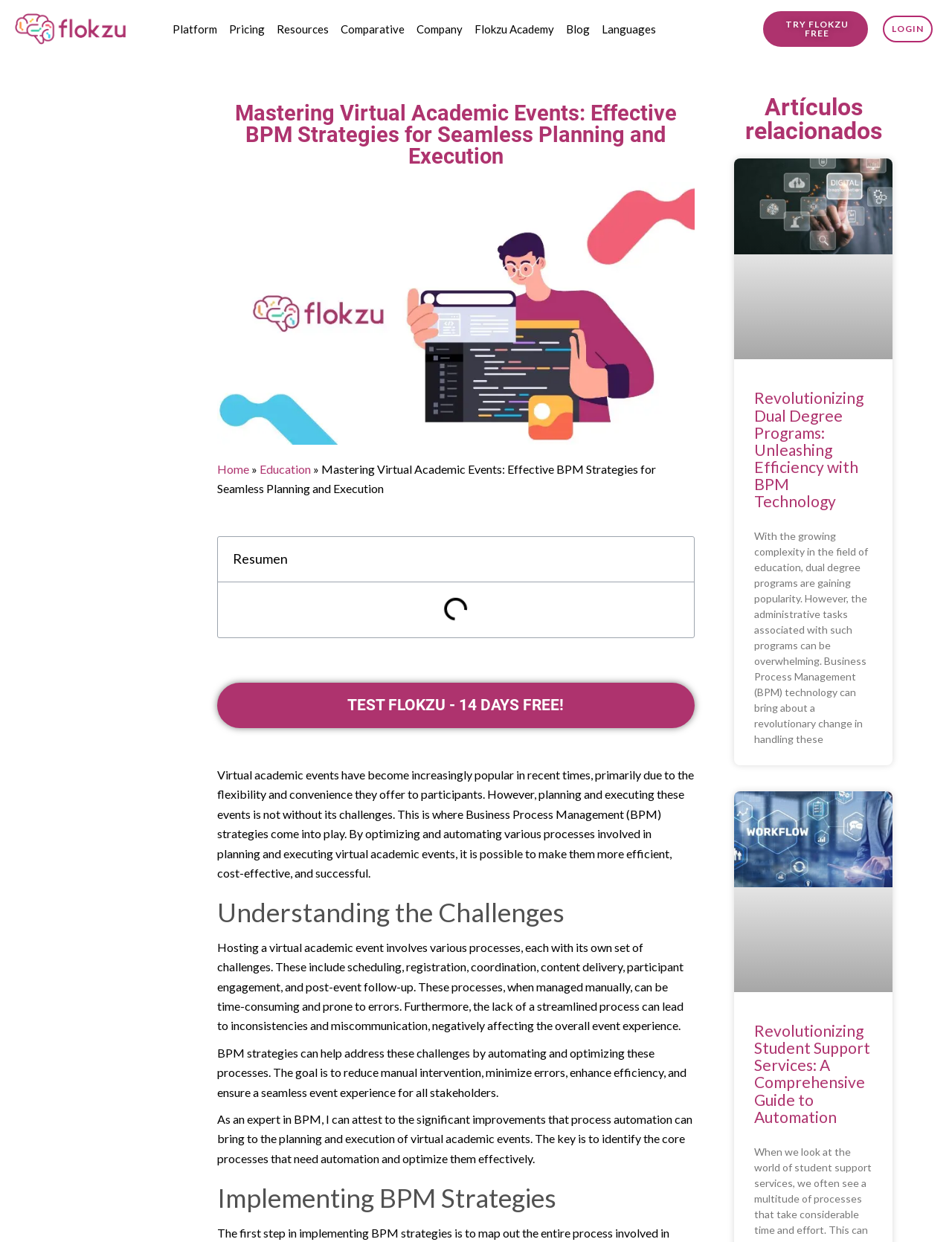Please specify the bounding box coordinates for the clickable region that will help you carry out the instruction: "Read the article 'Revolutionizing Dual Degree Programs: Unleashing Efficiency with BPM Technology'".

[0.792, 0.313, 0.917, 0.41]